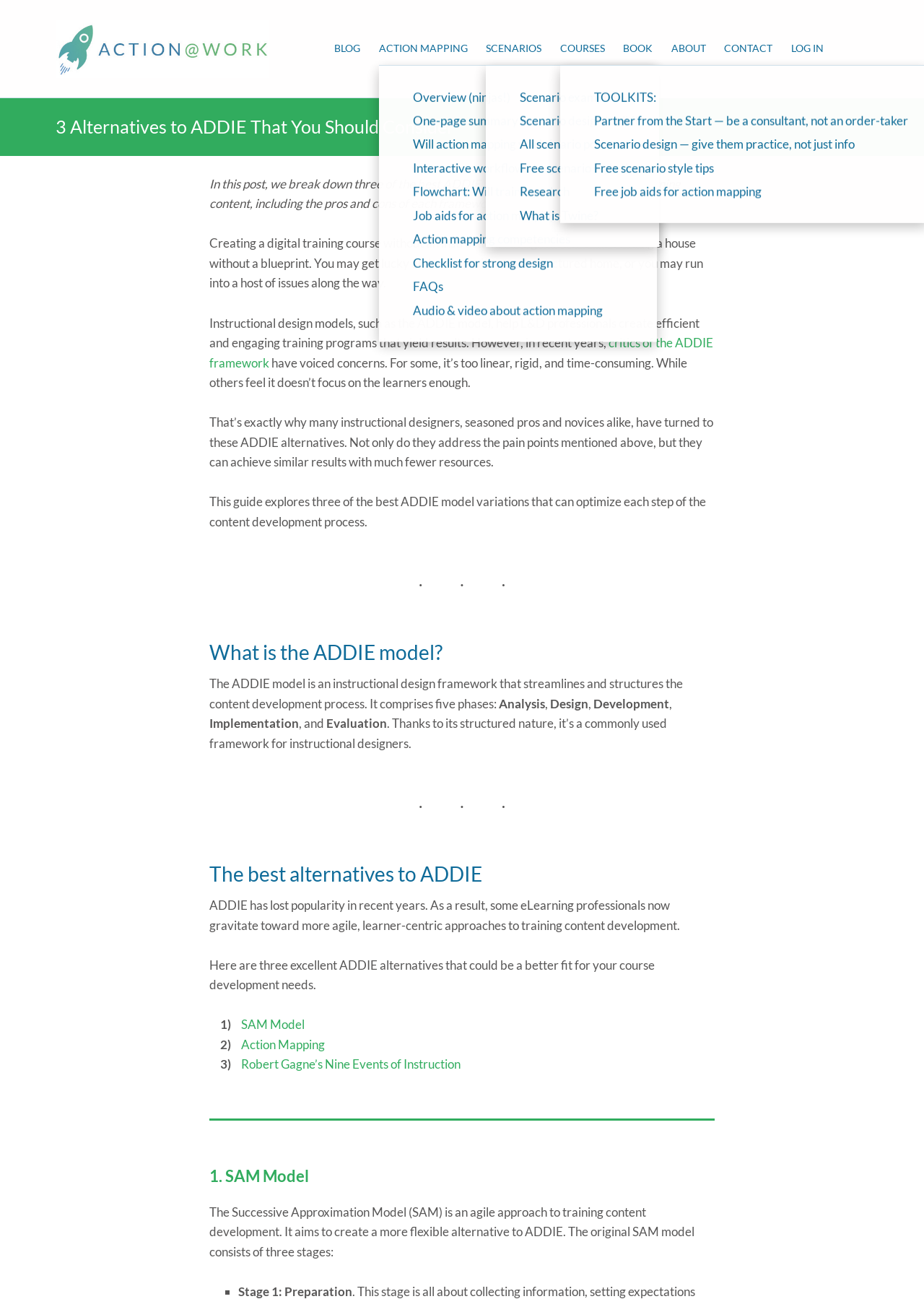Provide the bounding box coordinates for the specified HTML element described in this description: "Log in". The coordinates should be four float numbers ranging from 0 to 1, in the format [left, top, right, bottom].

[0.856, 0.028, 0.891, 0.047]